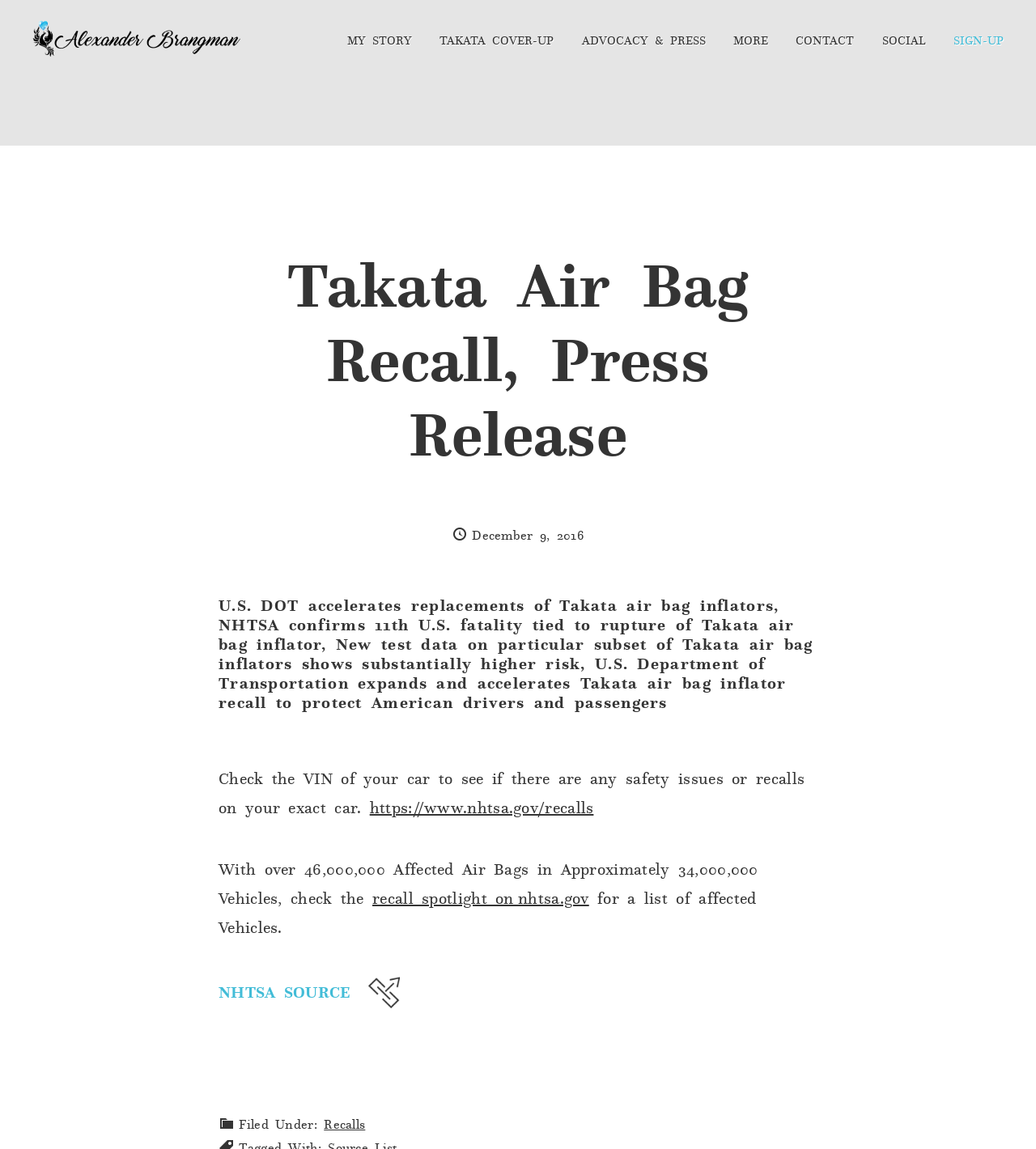Specify the bounding box coordinates of the element's area that should be clicked to execute the given instruction: "Visit NHTSA website". The coordinates should be four float numbers between 0 and 1, i.e., [left, top, right, bottom].

[0.357, 0.695, 0.573, 0.711]